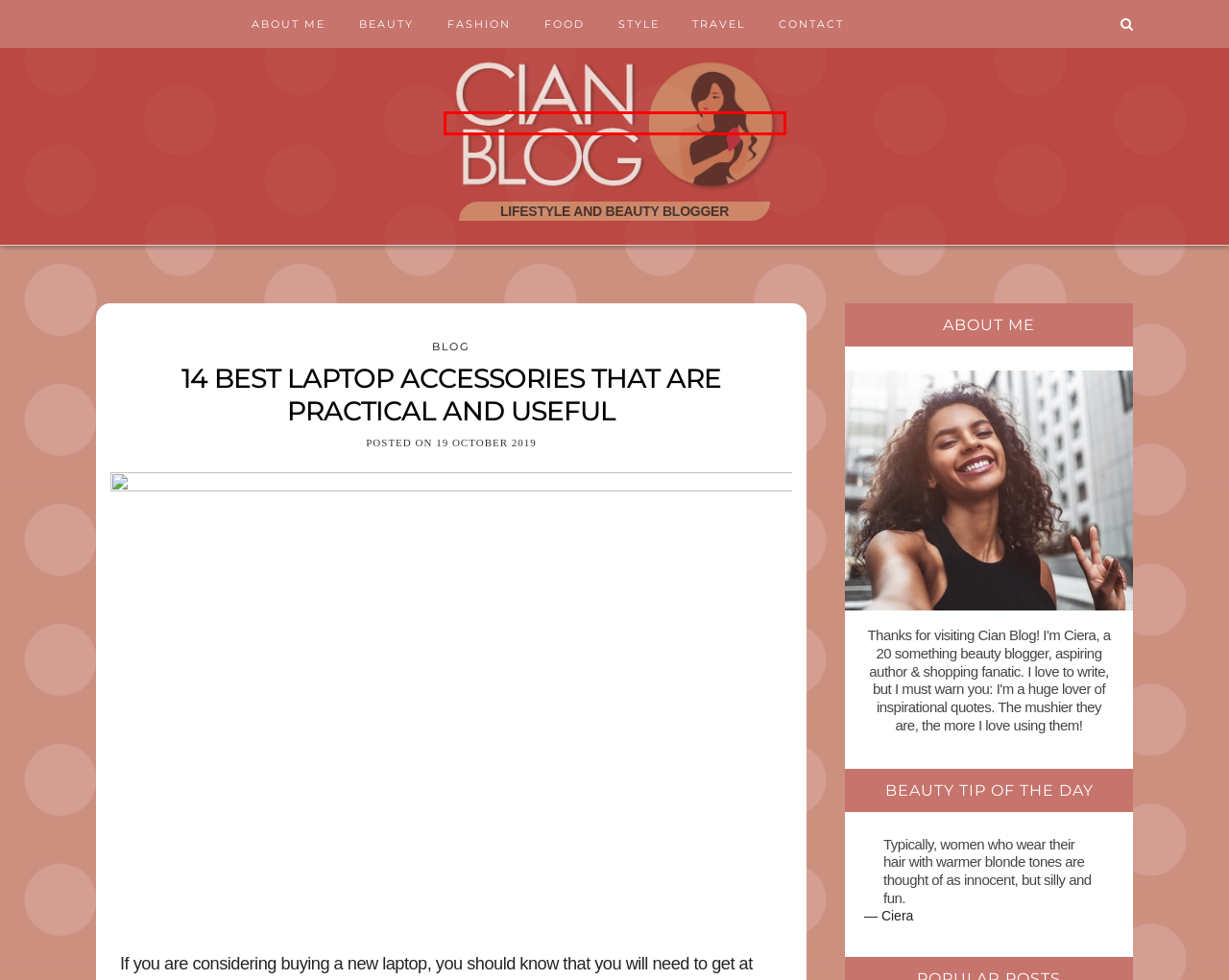Given a screenshot of a webpage with a red bounding box highlighting a UI element, determine which webpage description best matches the new webpage that appears after clicking the highlighted element. Here are the candidates:
A. Blog Archives - Cian Blog
B. About Me - Cian Blog
C. Style Archives - Cian Blog
D. Fashion Archives - Cian Blog
E. Cian Blog - Lifestyle & Beauty Blogger Ciera Andrews
F. Food Archives - Cian Blog
G. Beauty Archives - Cian Blog
H. Travel Archives - Cian Blog

E